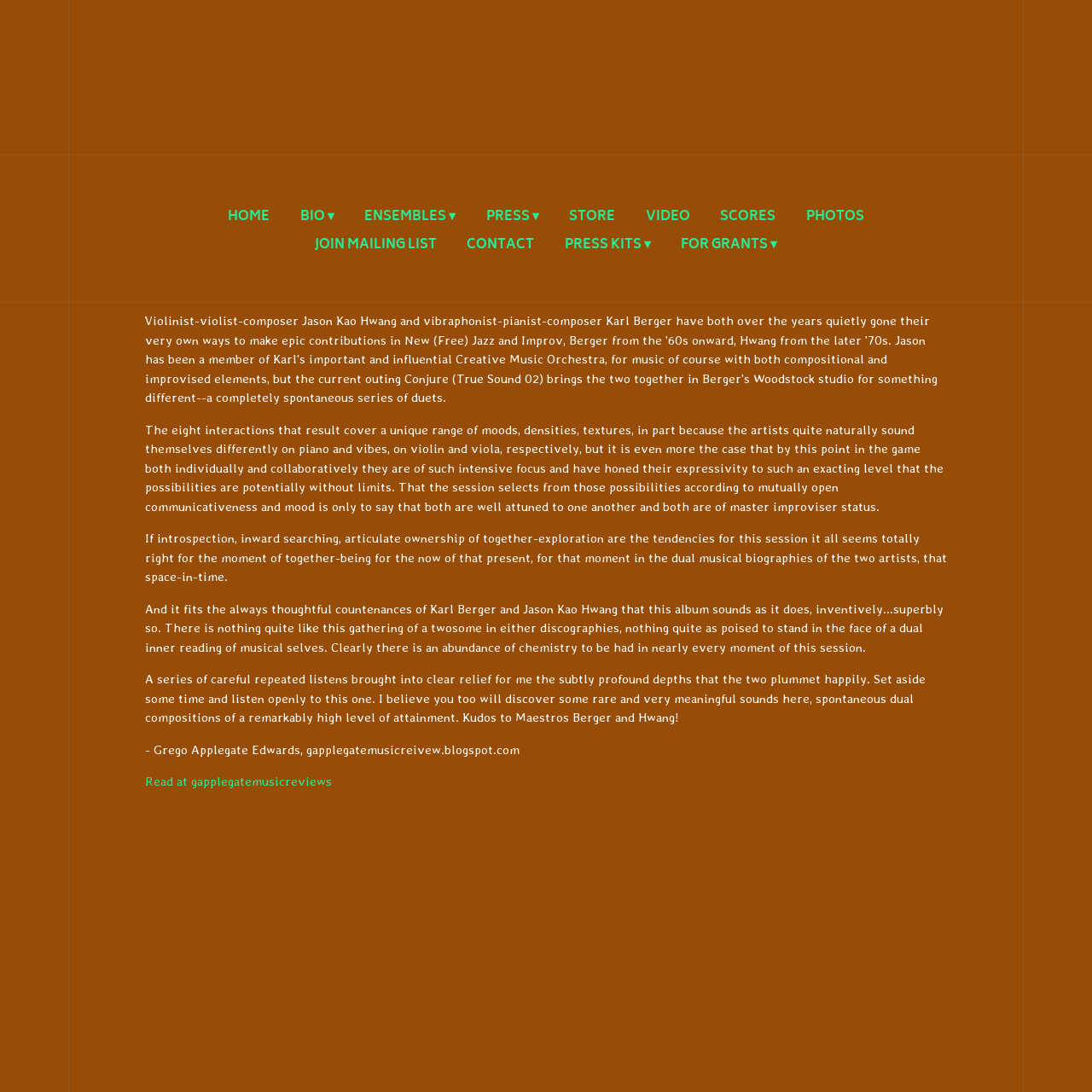What is the last link in the top menu? Refer to the image and provide a one-word or short phrase answer.

PHOTOS